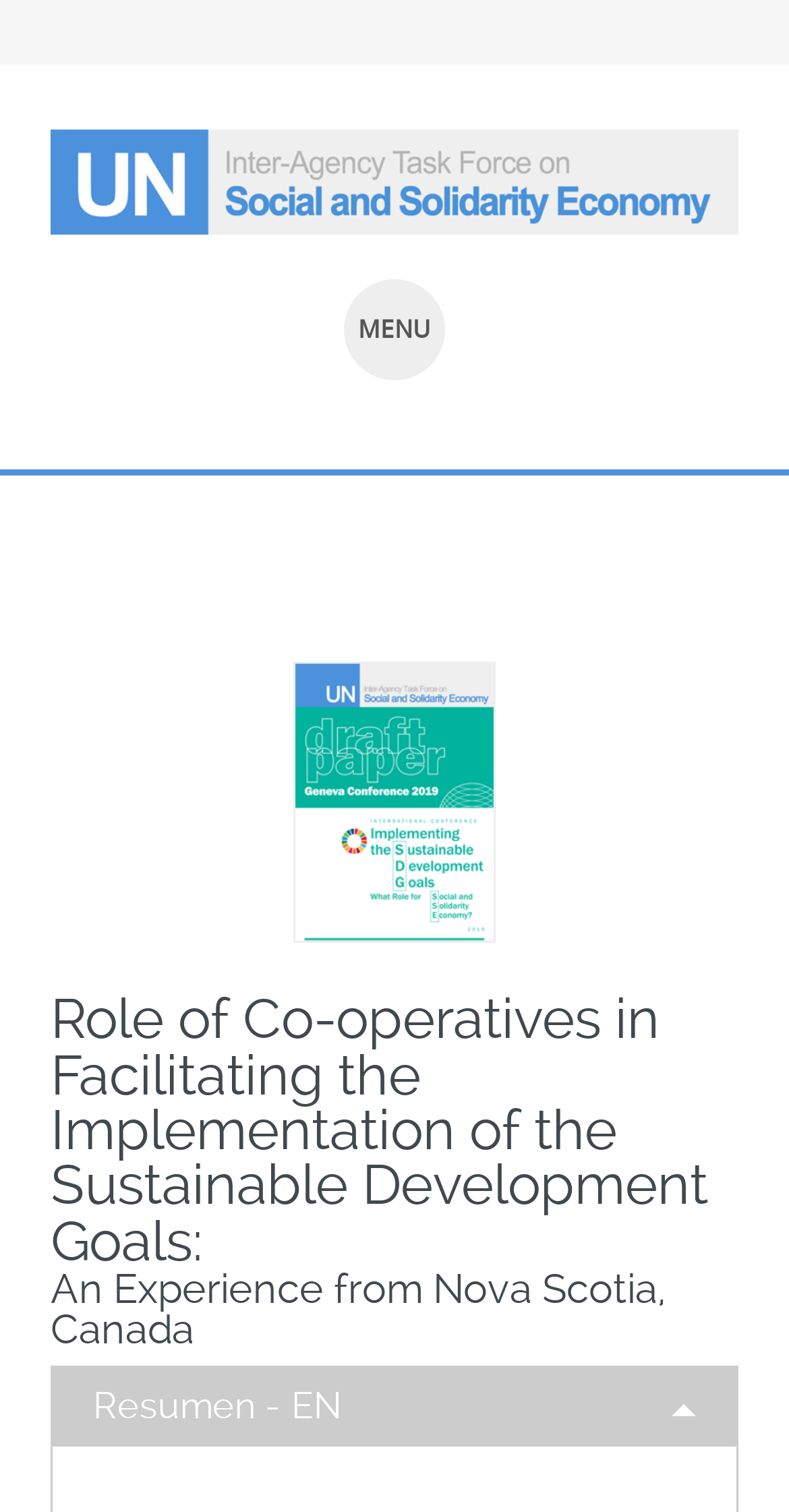Find the primary header on the webpage and provide its text.

Role of Co-operatives in Facilitating the Implementation of the Sustainable Development Goals: An Experience from Nova Scotia, Canada